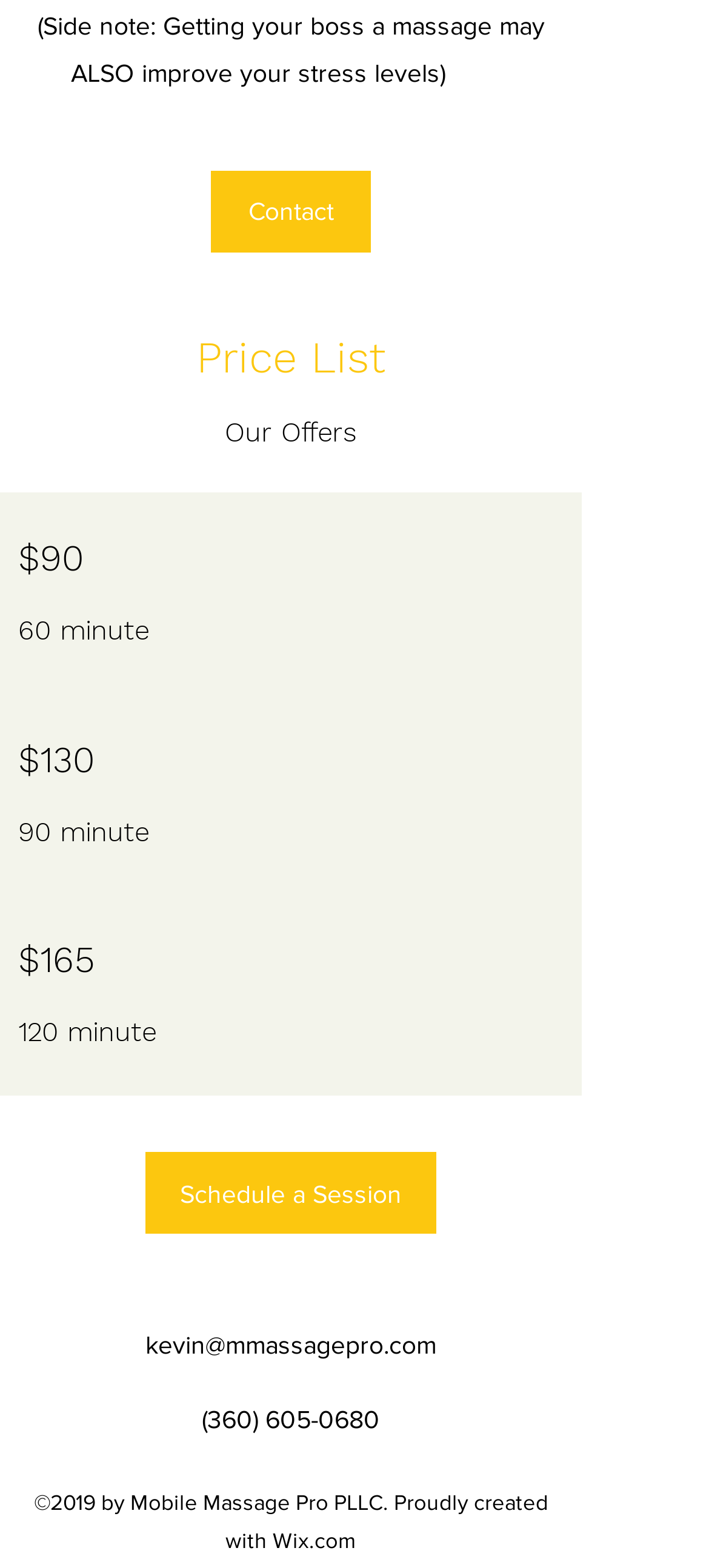Ascertain the bounding box coordinates for the UI element detailed here: "Accept". The coordinates should be provided as [left, top, right, bottom] with each value being a float between 0 and 1.

None